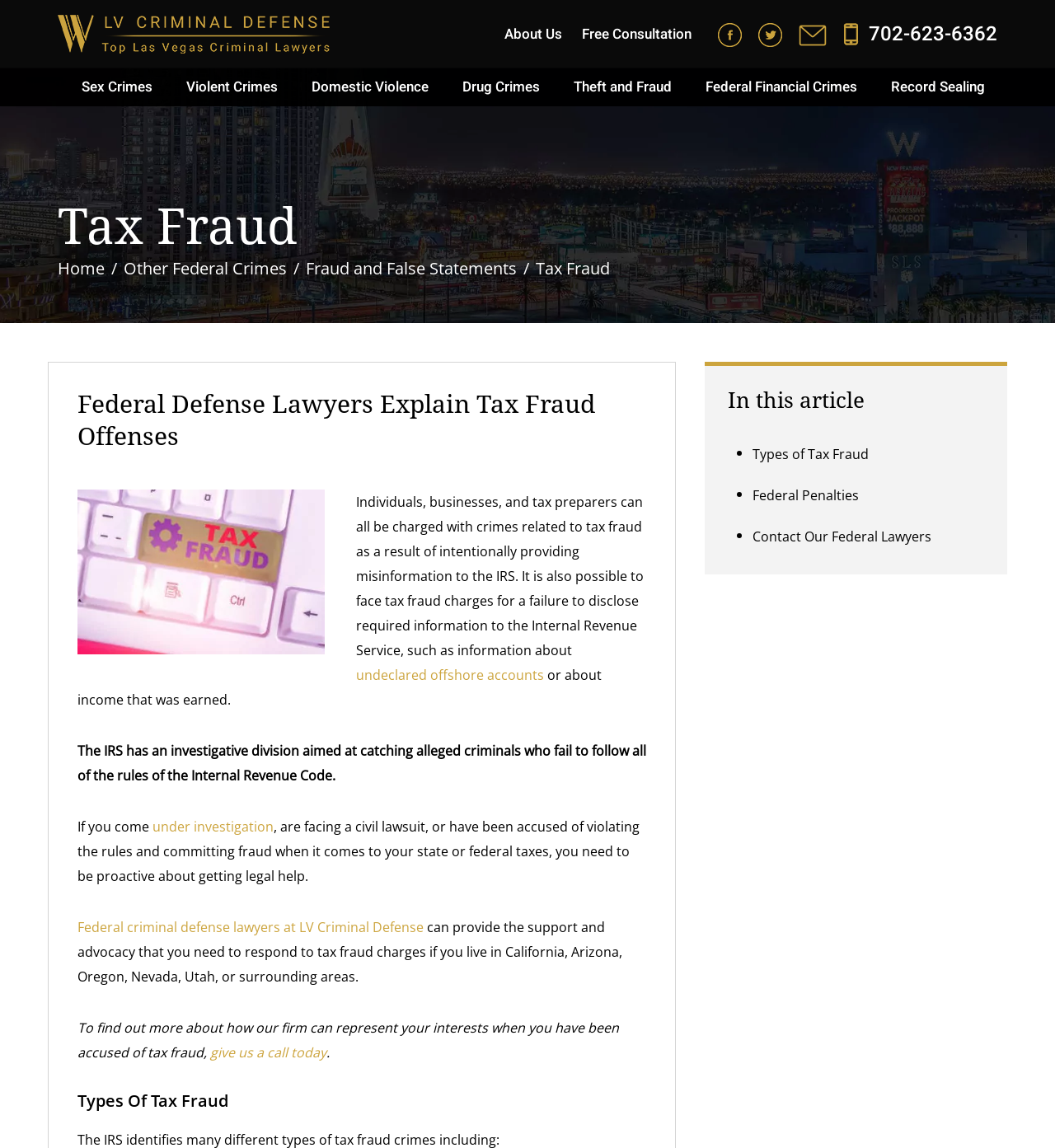Respond to the question below with a single word or phrase: What is the topic of this webpage?

Tax Fraud